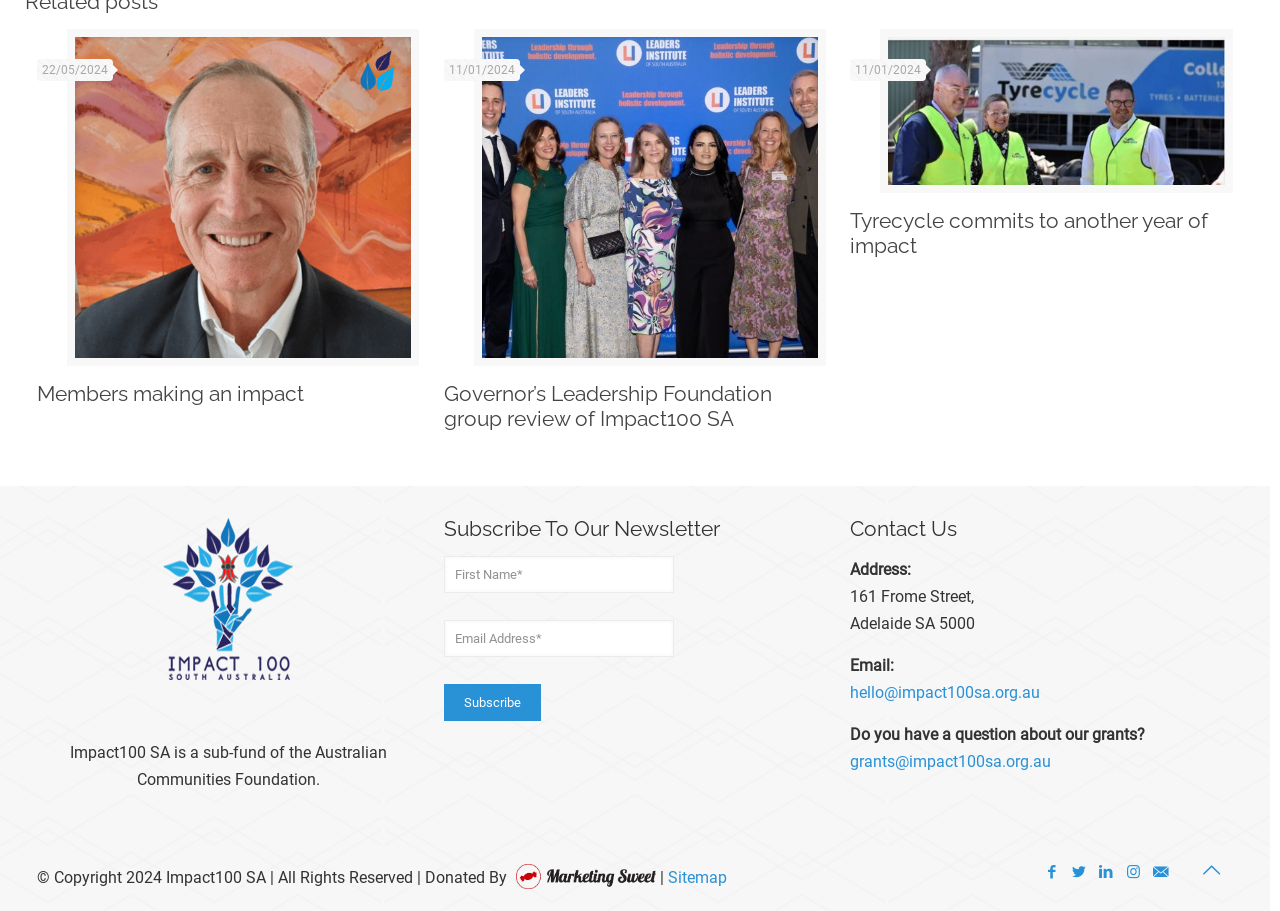What is the date of the 'Members making an impact' event?
Based on the image, please offer an in-depth response to the question.

I found the date by looking at the StaticText element with the content '22/05/2024' which is located near the heading 'Members making an impact'.